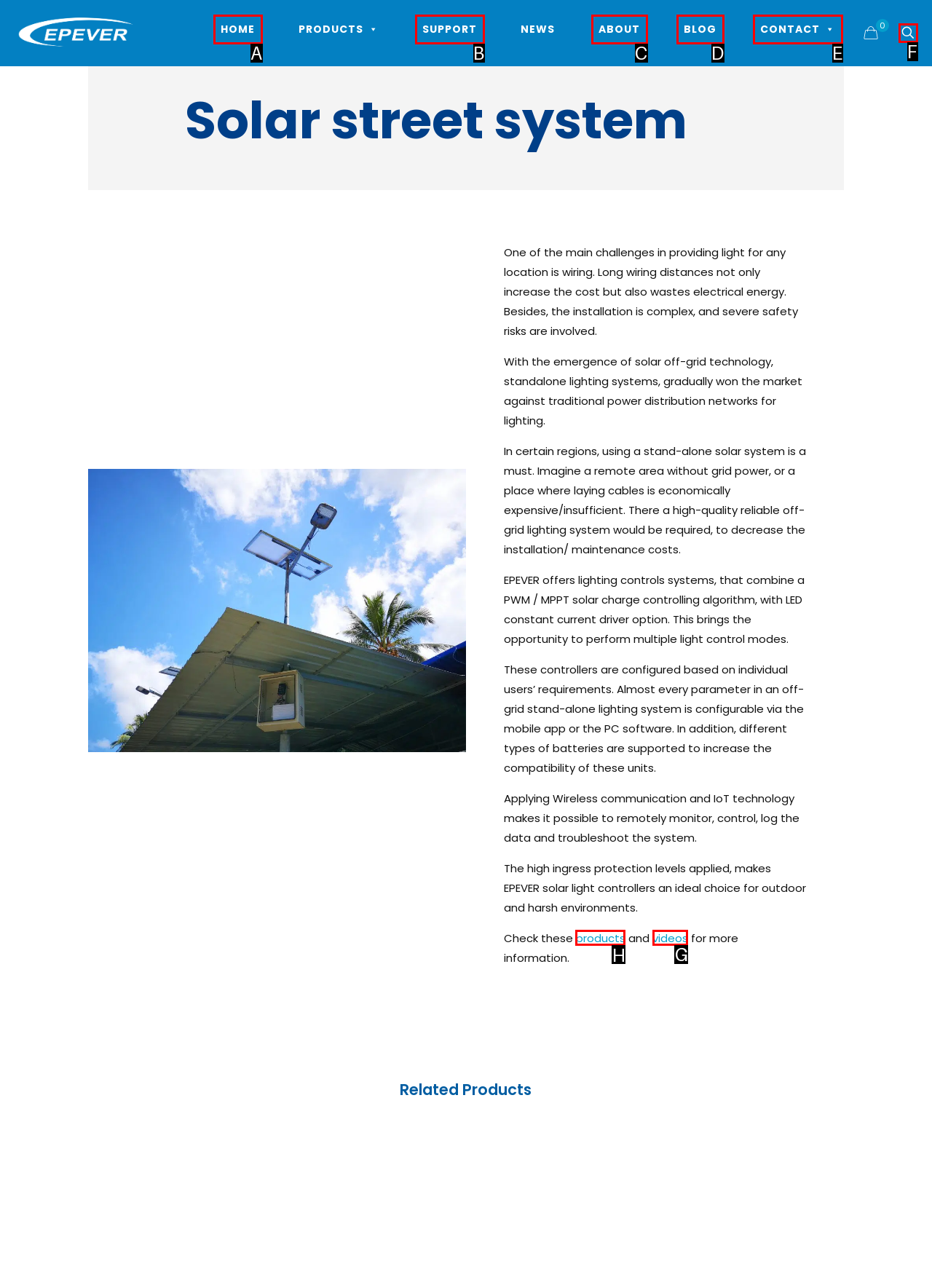Determine the letter of the UI element that you need to click to perform the task: Check 'videos'.
Provide your answer with the appropriate option's letter.

G